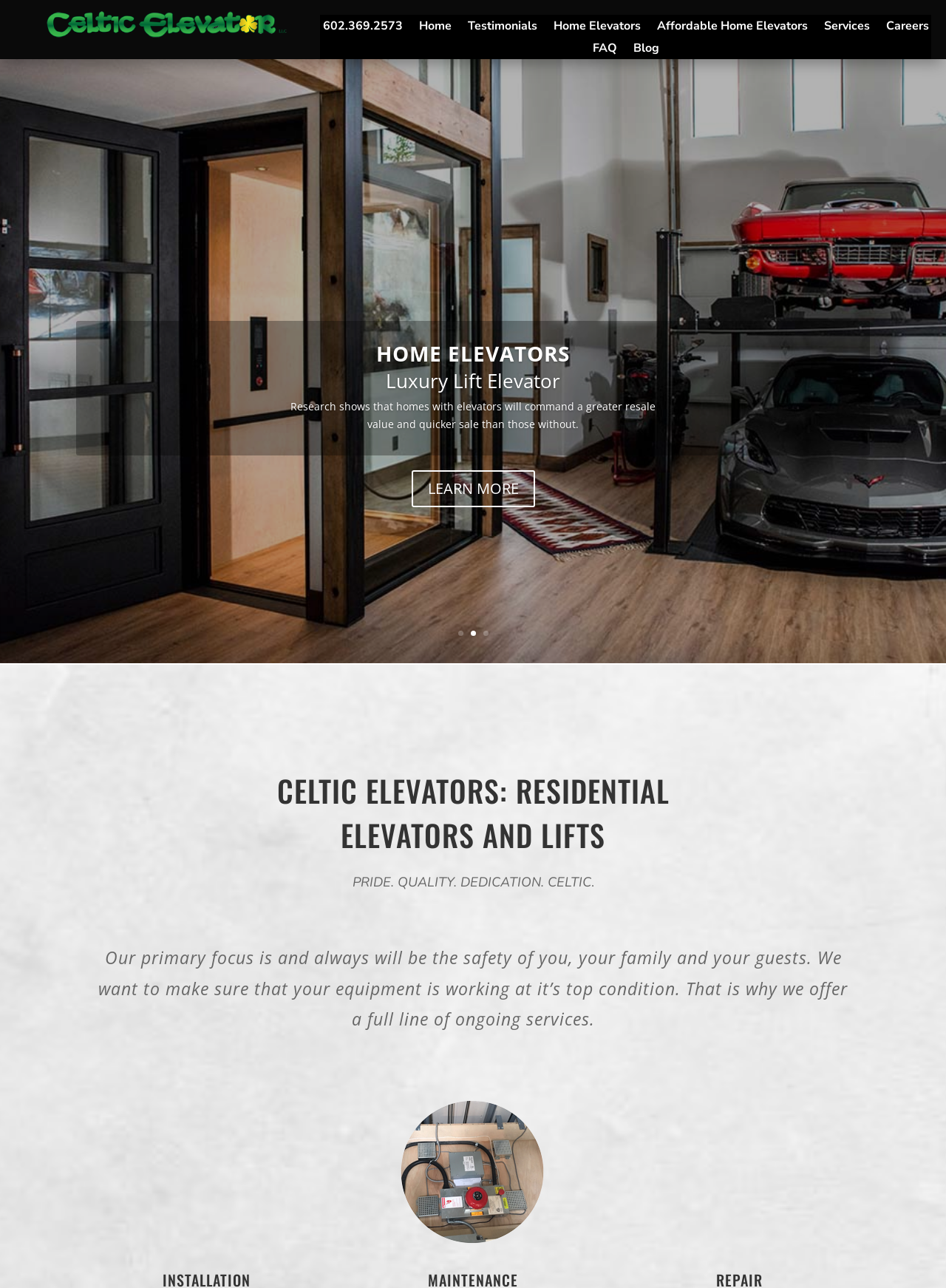Locate the bounding box coordinates of the clickable area to execute the instruction: "Read the blog". Provide the coordinates as four float numbers between 0 and 1, represented as [left, top, right, bottom].

[0.669, 0.033, 0.697, 0.046]